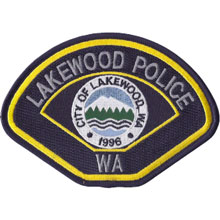Based on the image, provide a detailed and complete answer to the question: 
In what year was the Lakewood Police Department founded?

The year '1996' is inscribed below the graphic, indicating the founding year of the department, as shown in the image.